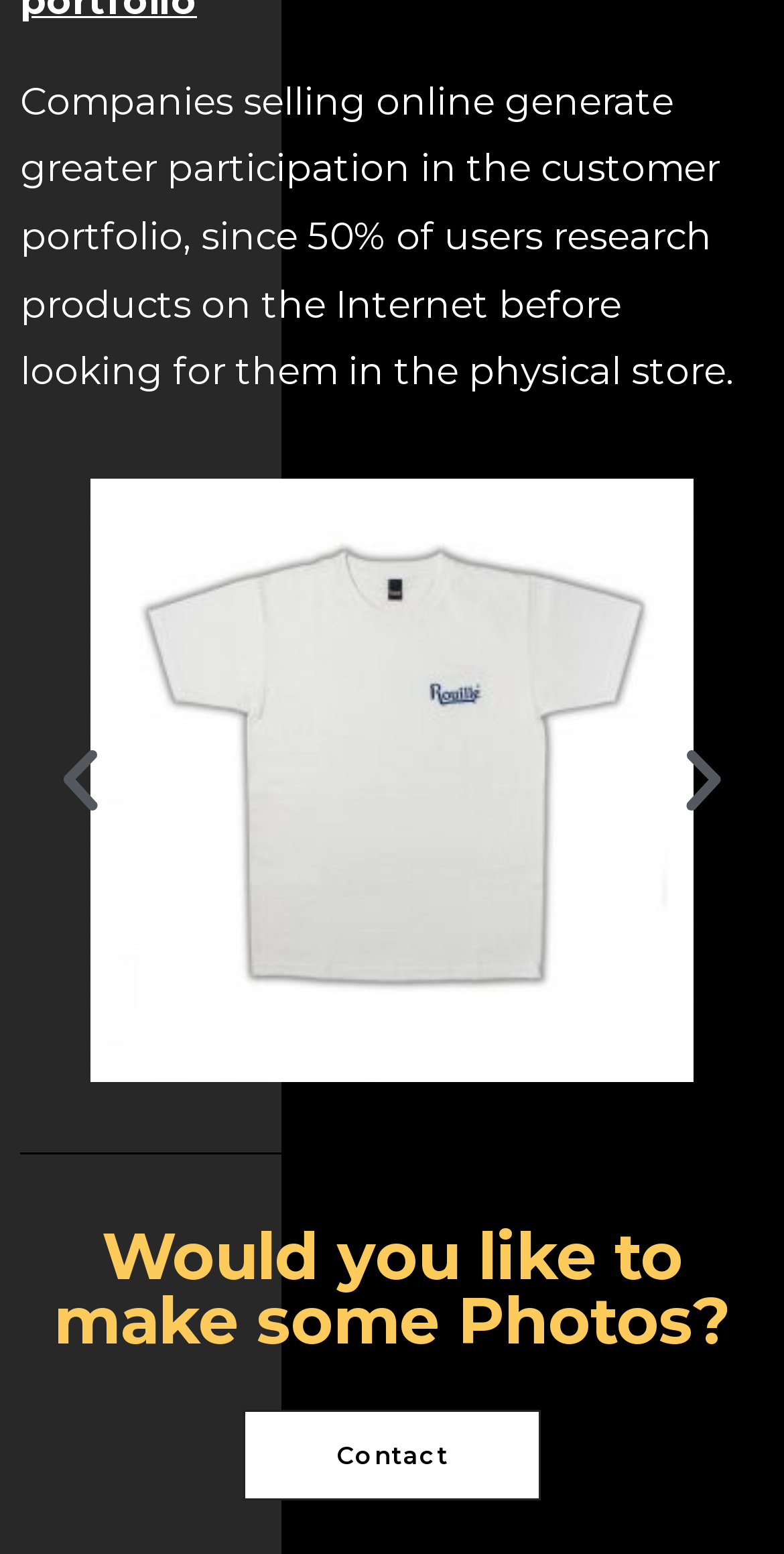Please answer the following question using a single word or phrase: 
What is the call-to-action?

Contact